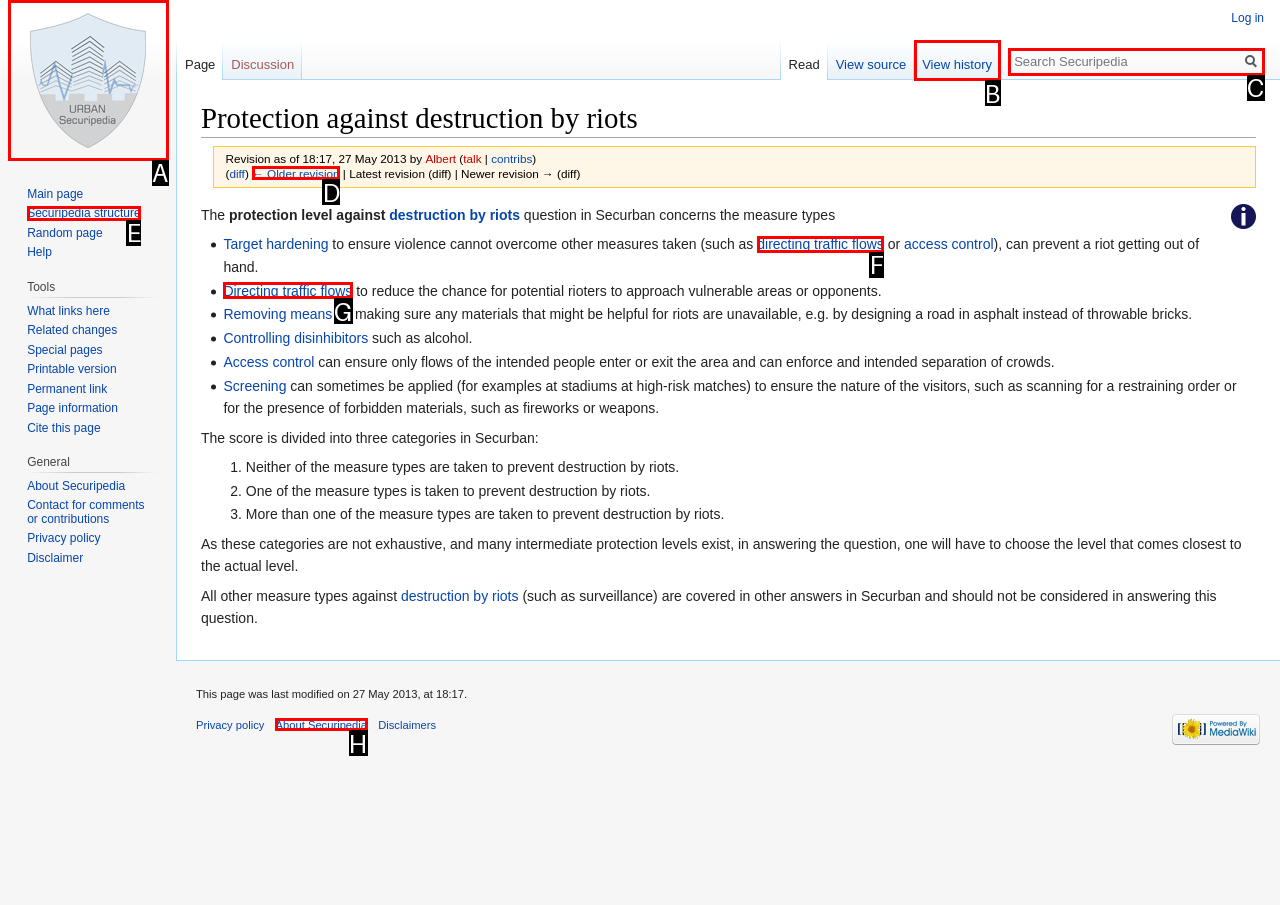Given the description: ← Older revision, identify the corresponding option. Answer with the letter of the appropriate option directly.

D